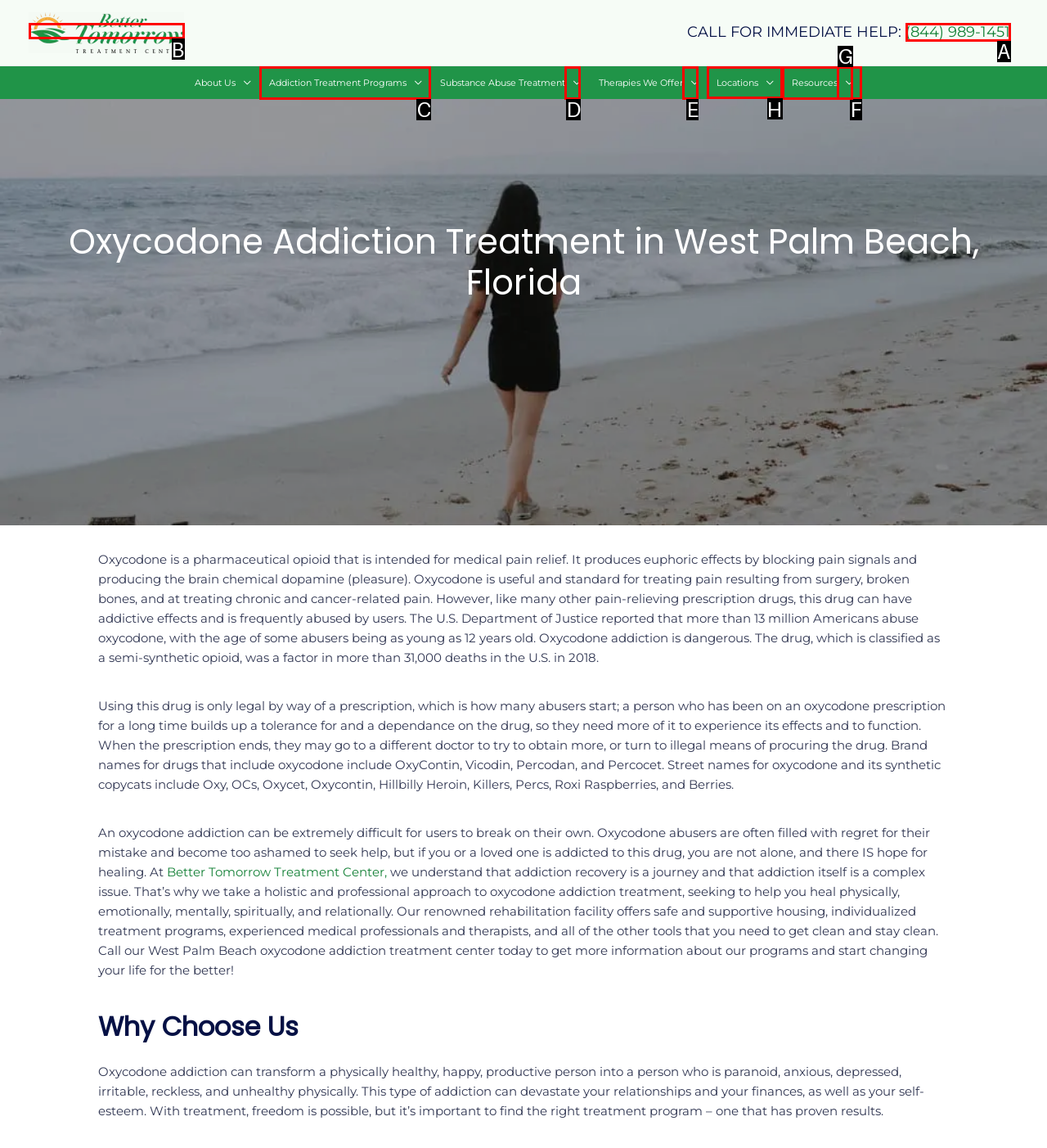Tell me which element should be clicked to achieve the following objective: Expand the Locations menu
Reply with the letter of the correct option from the displayed choices.

H